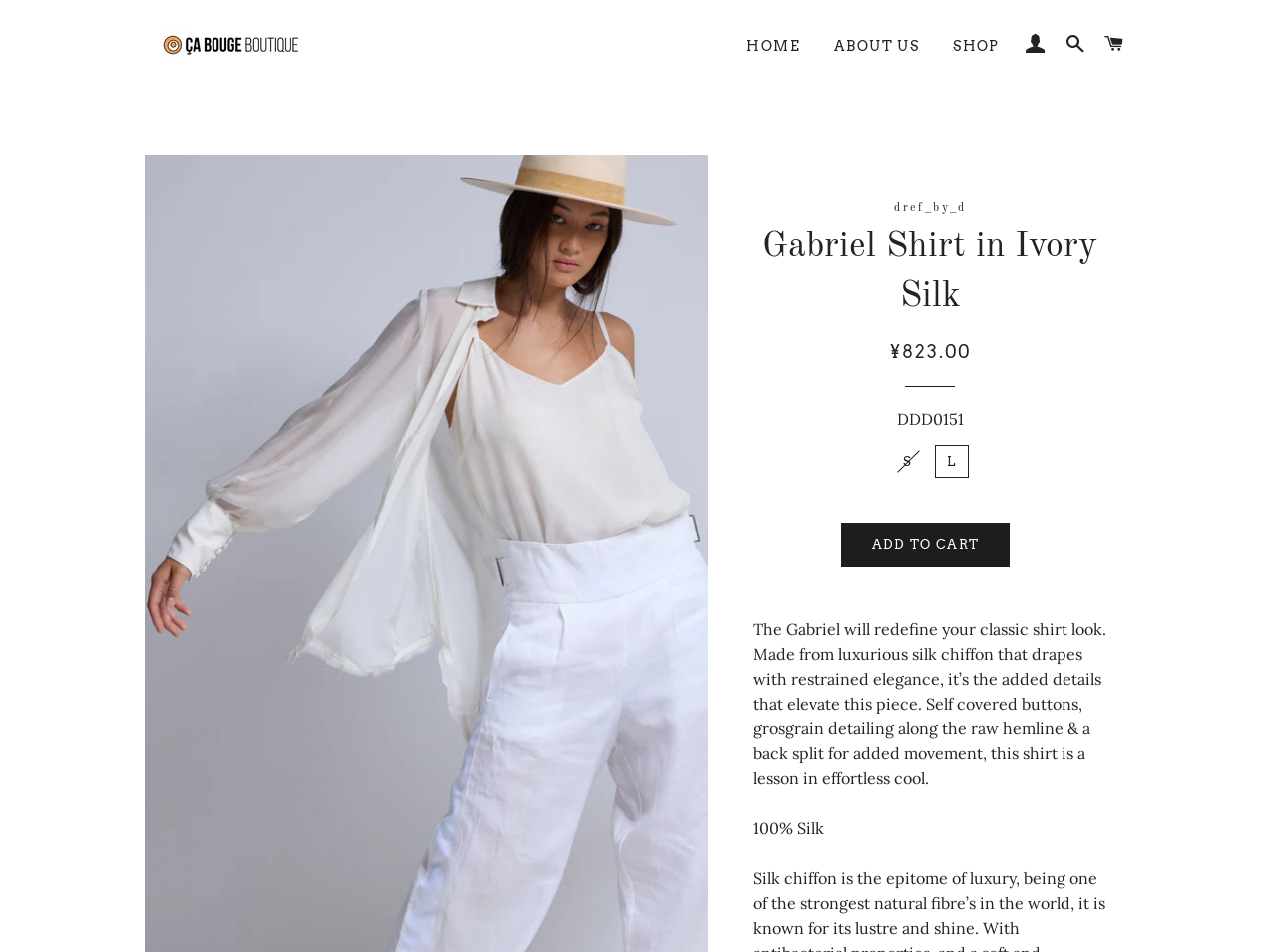Determine the bounding box coordinates for the clickable element to execute this instruction: "add to cart". Provide the coordinates as four float numbers between 0 and 1, i.e., [left, top, right, bottom].

[0.658, 0.549, 0.791, 0.596]